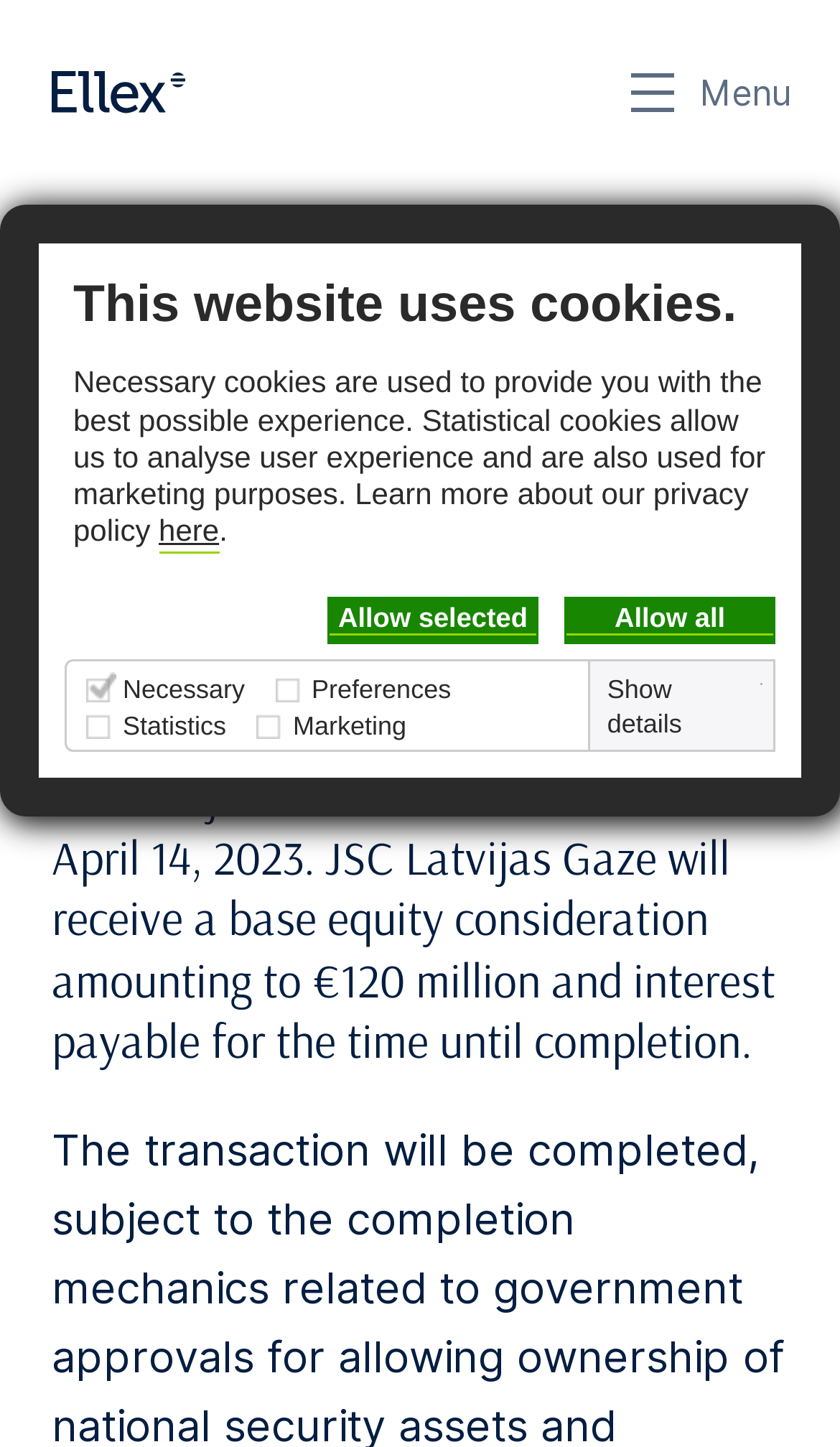Please identify the bounding box coordinates of the area that needs to be clicked to fulfill the following instruction: "Go back to top."

[0.841, 0.896, 0.964, 0.968]